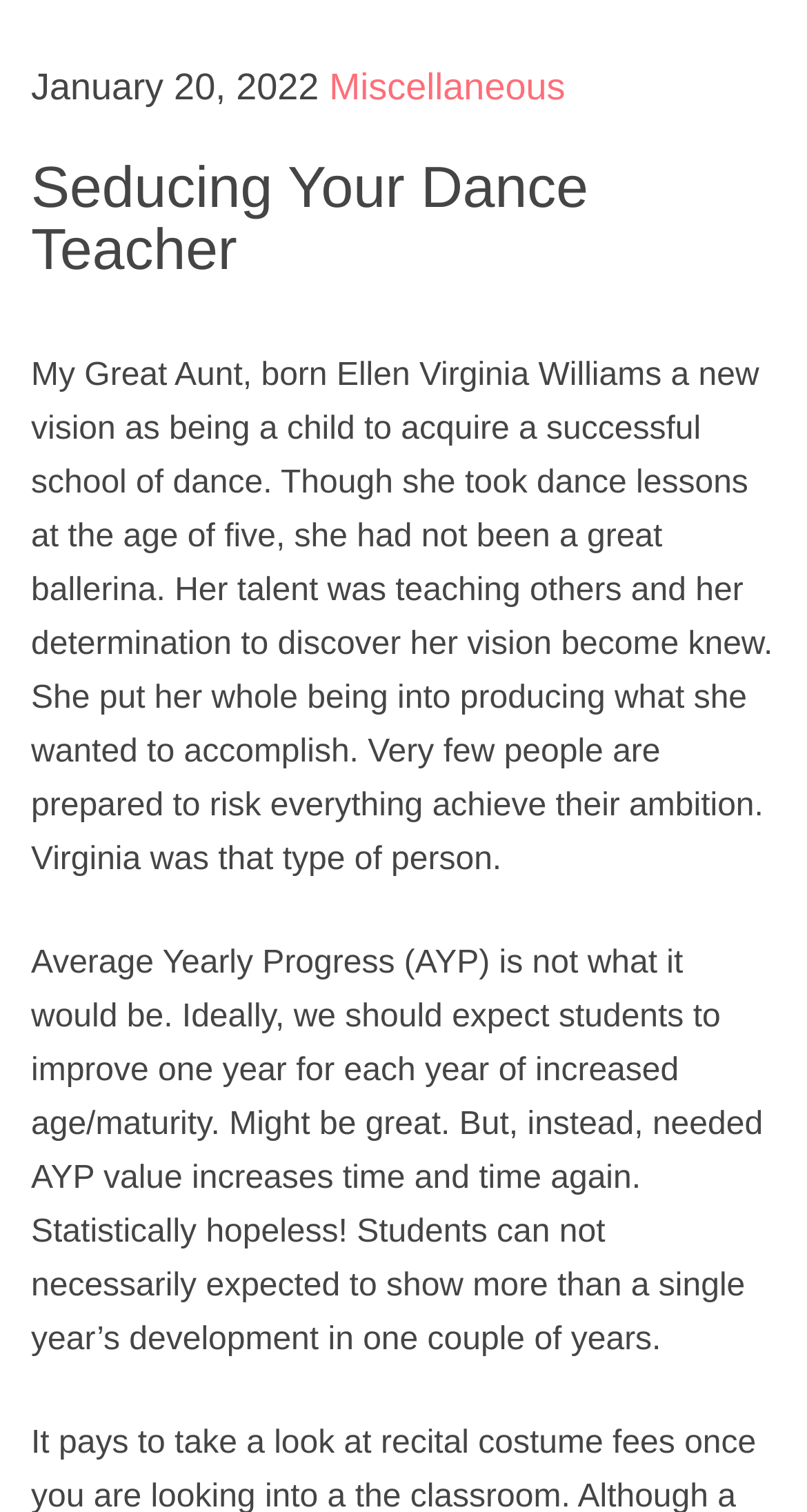Generate the text of the webpage's primary heading.

Seducing Your Dance Teacher